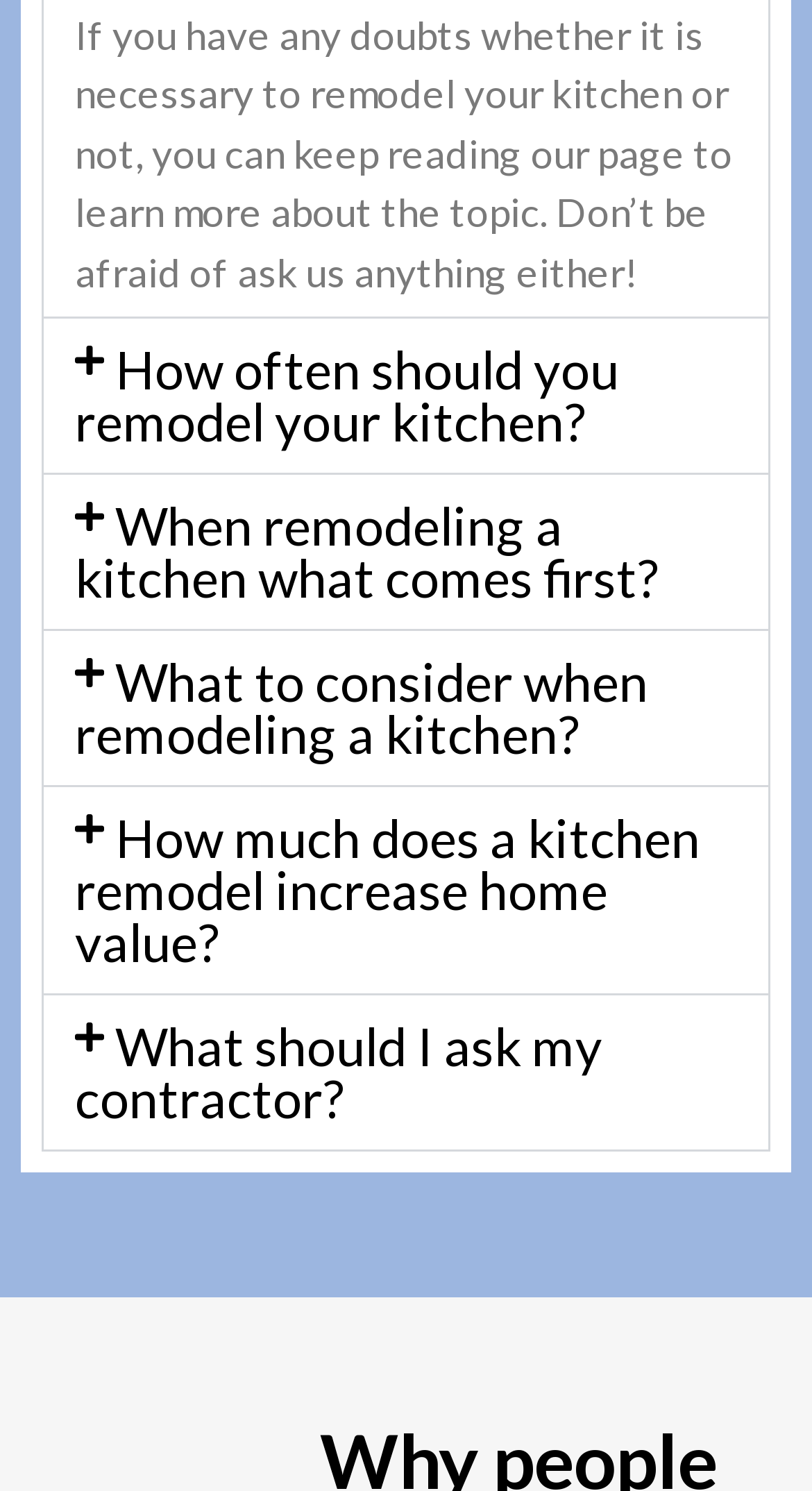Pinpoint the bounding box coordinates of the clickable area needed to execute the instruction: "Learn about 'How much does a kitchen remodel increase home value?'". The coordinates should be specified as four float numbers between 0 and 1, i.e., [left, top, right, bottom].

[0.092, 0.541, 0.862, 0.652]